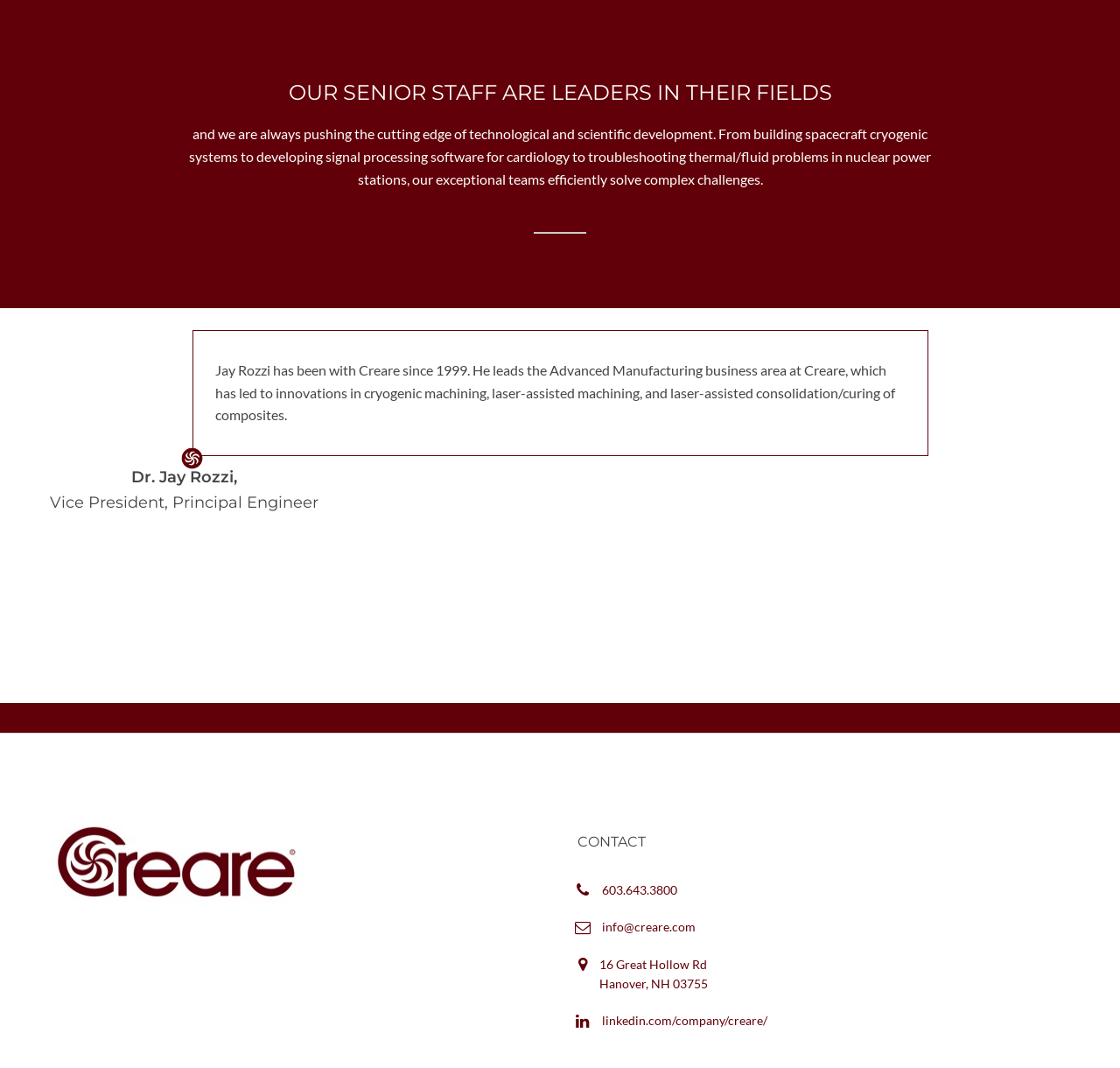Please specify the bounding box coordinates for the clickable region that will help you carry out the instruction: "View Dr. Jay Rozzi's profile".

[0.051, 0.476, 0.165, 0.658]